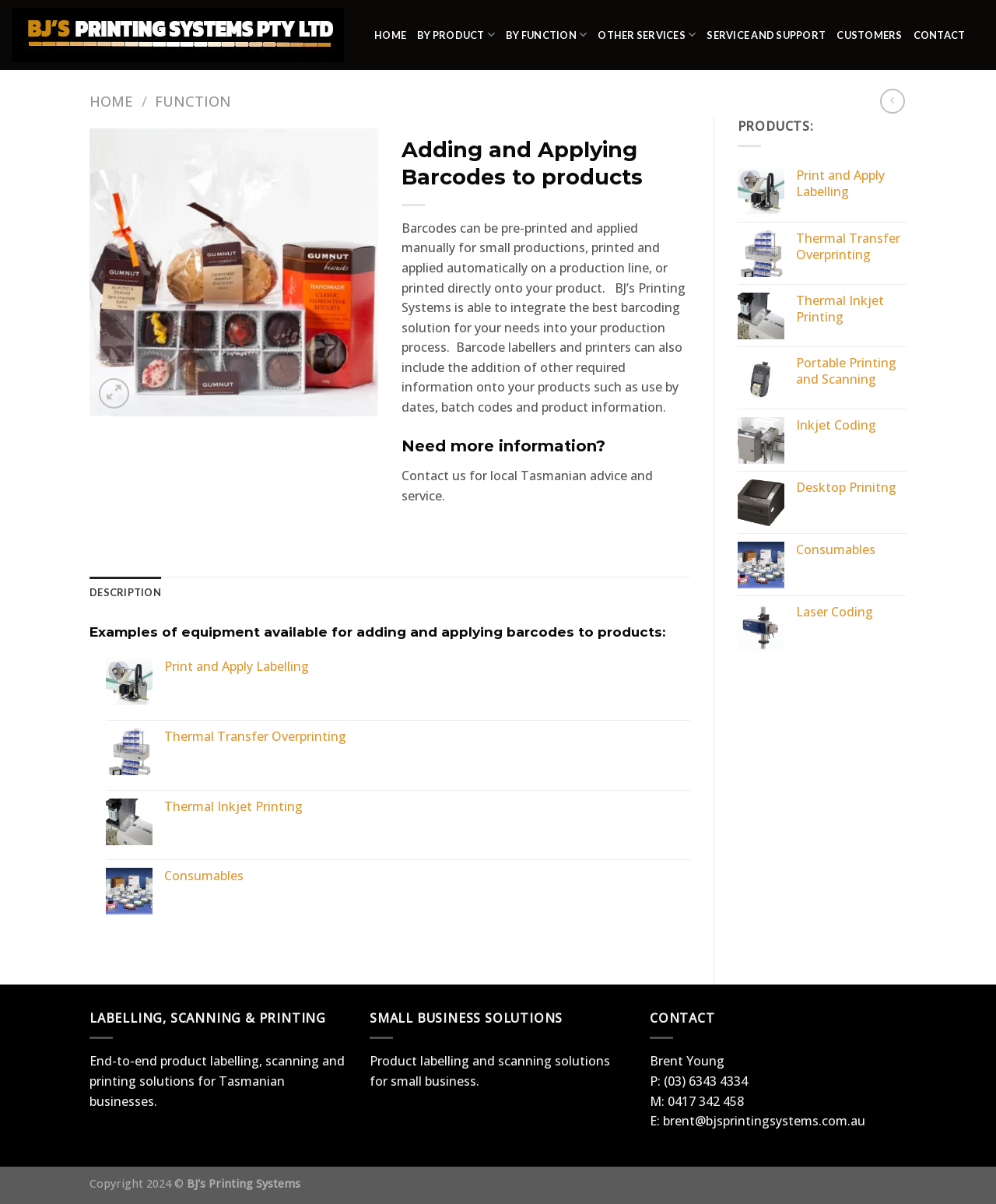Please identify the bounding box coordinates of the element I need to click to follow this instruction: "Click Previous".

[0.101, 0.202, 0.129, 0.25]